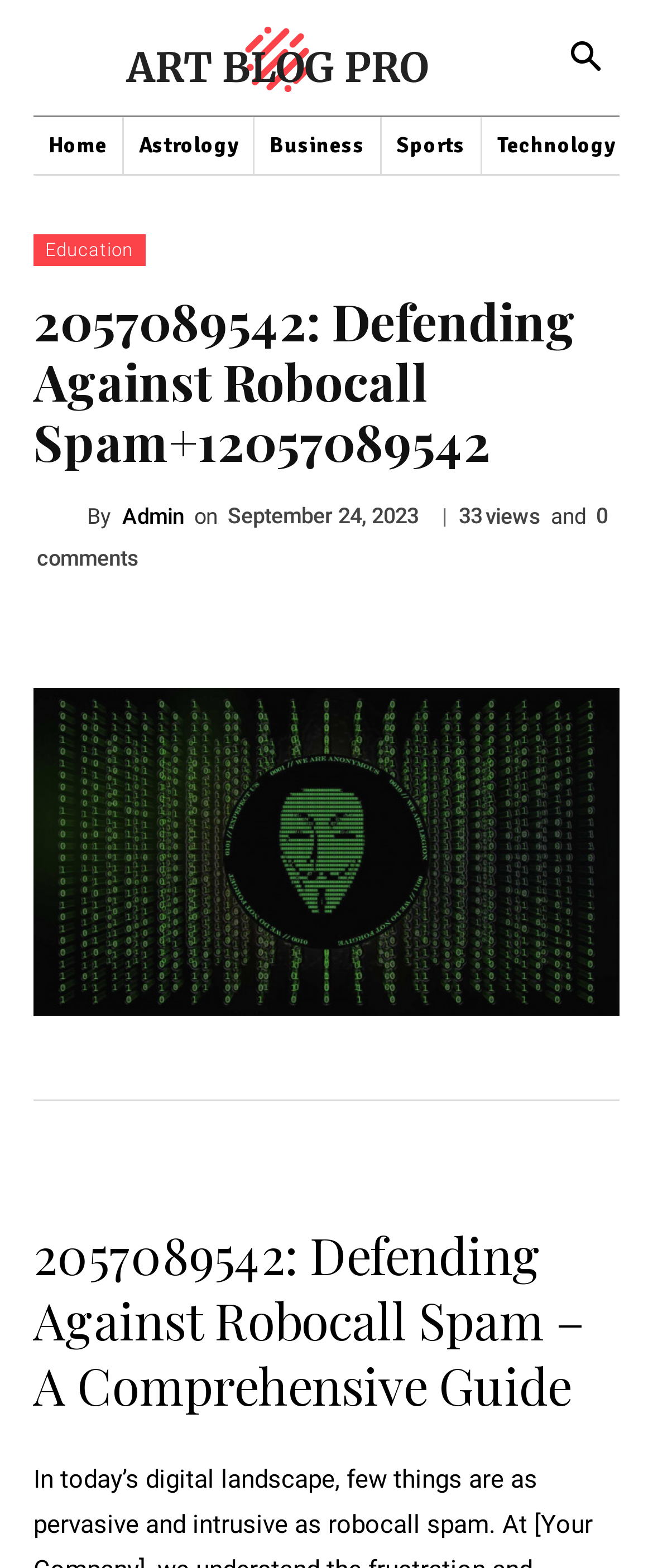Bounding box coordinates are specified in the format (top-left x, top-left y, bottom-right x, bottom-right y). All values are floating point numbers bounded between 0 and 1. Please provide the bounding box coordinate of the region this sentence describes: Tech Editor

None